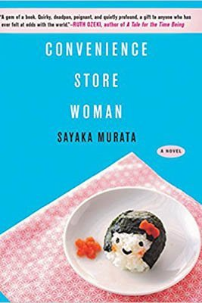What is the shape of the rice ball on the cover? Based on the screenshot, please respond with a single word or phrase.

Girl